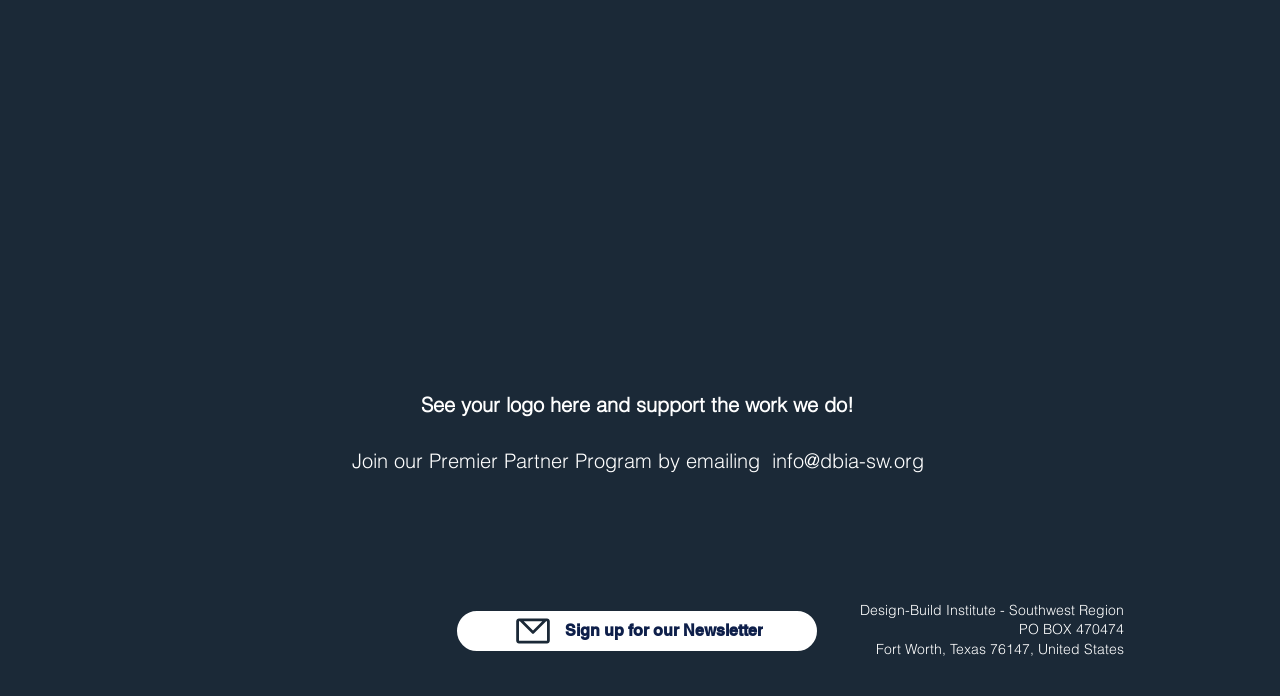How can one join the Premier Partner Program?
Kindly offer a detailed explanation using the data available in the image.

I found the answer by examining the StaticText element 'Join our Premier Partner Program by emailing ' and the link element 'info@dbia-sw.org' which provides the email address to contact for joining the program.